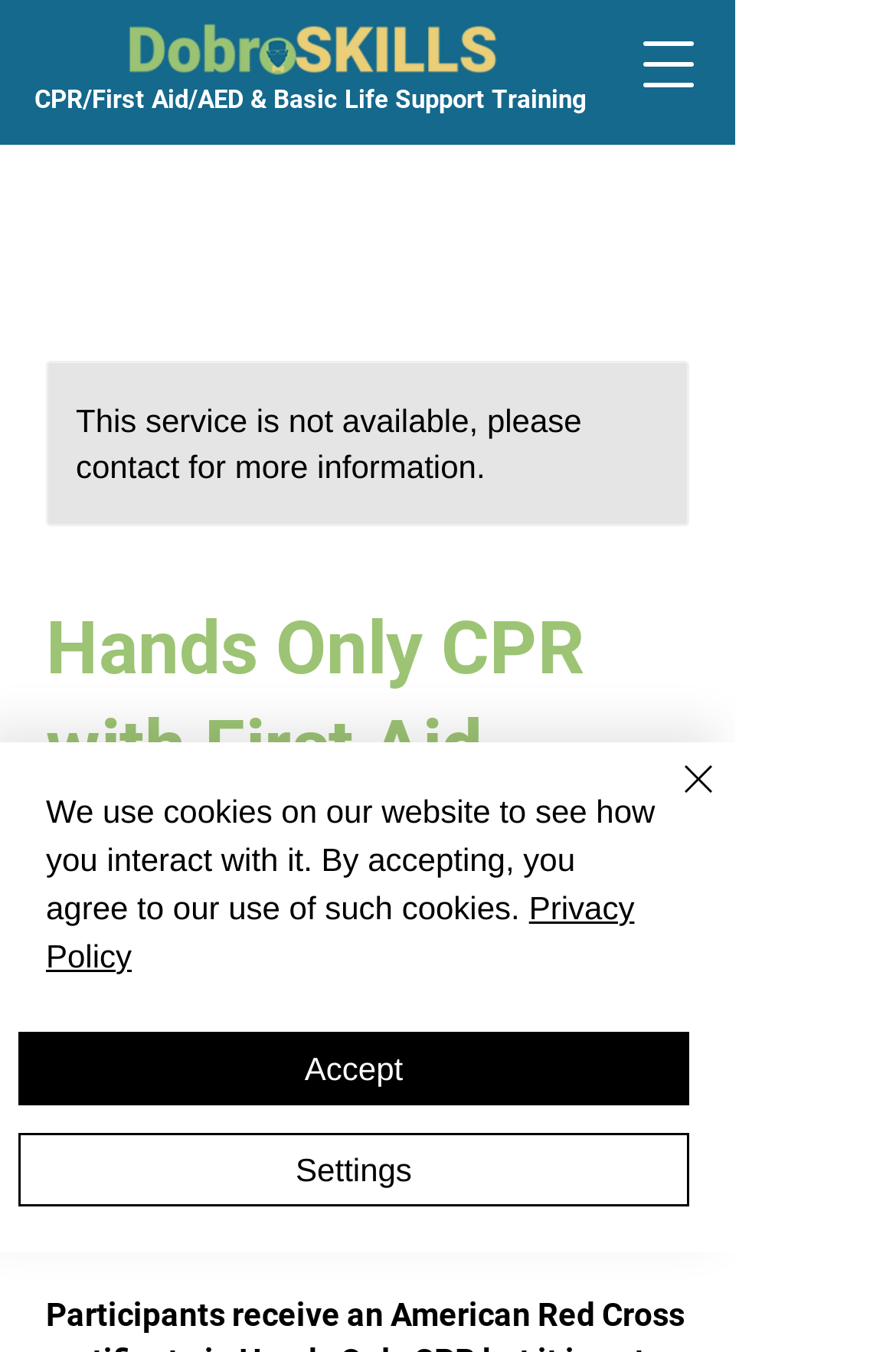Summarize the webpage comprehensively, mentioning all visible components.

The webpage is about Hands Only CPR with First Aid training provided by DobroSKILLS. At the top left, there is a logo and a link to the DobroSKILLS home page. Below it, there is a heading that reads "CPR/First Aid/AED & Basic Life Support Training". 

On the top right, there is a button to open a navigation menu, which contains a status indicator and a section with a heading "Hands Only CPR with First Aid". This section has a student sign-up form for a scheduled private group Hands Only CPR class, and it costs 12 US dollars. Below this section, there is another heading "Service Description".

In the bottom right corner, there is a button for quick actions. Above it, there is an alert box that informs users about the website's use of cookies and provides a link to the Privacy Policy. The alert box also has buttons to accept, settings, and close the alert. The close button has an image of a cross.